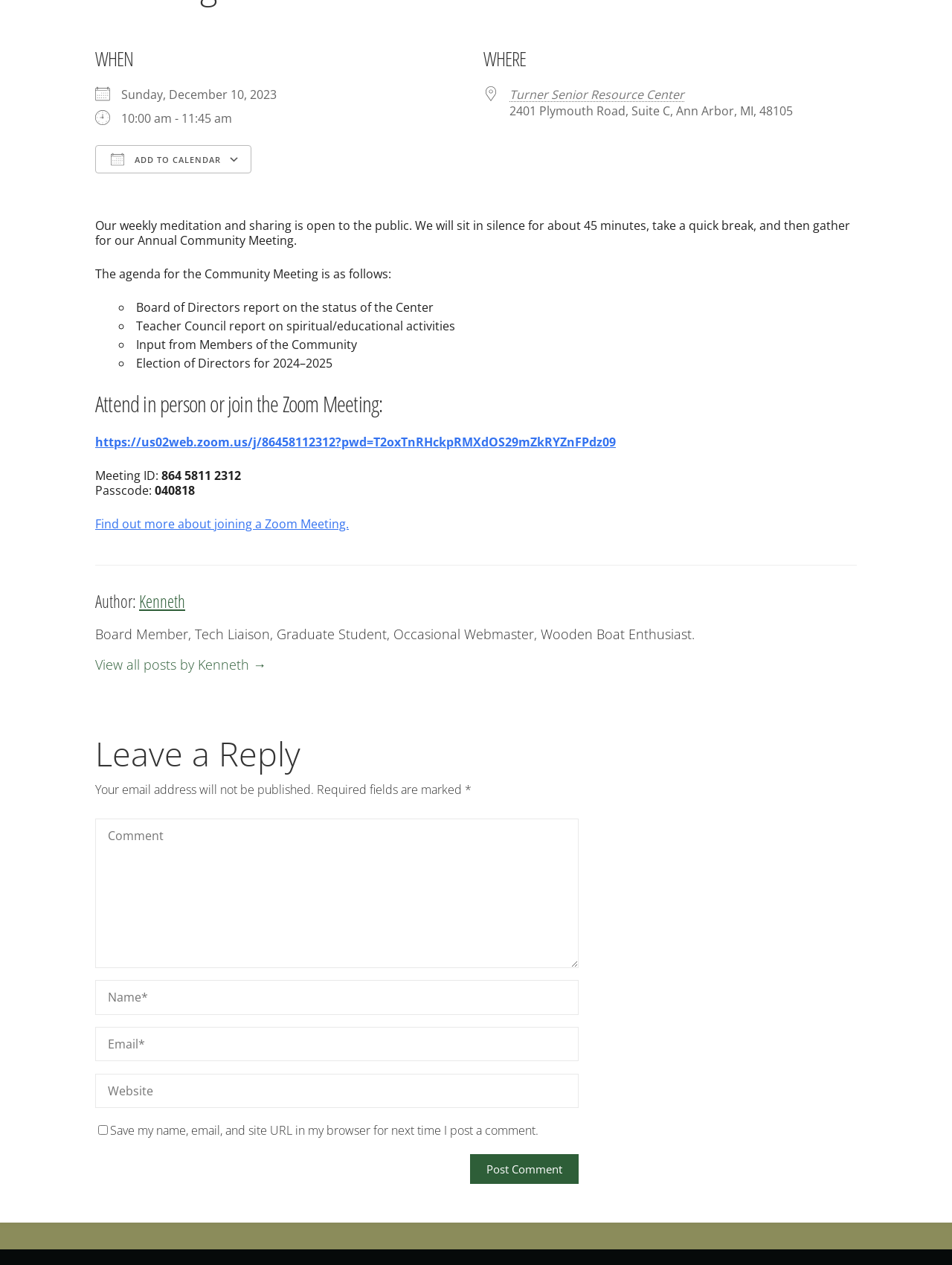Provide the bounding box coordinates for the specified HTML element described in this description: "https://us02web.zoom.us/j/86458112312?pwd=T2oxTnRHckpRMXdOS29mZkRYZnFPdz09". The coordinates should be four float numbers ranging from 0 to 1, in the format [left, top, right, bottom].

[0.1, 0.343, 0.647, 0.356]